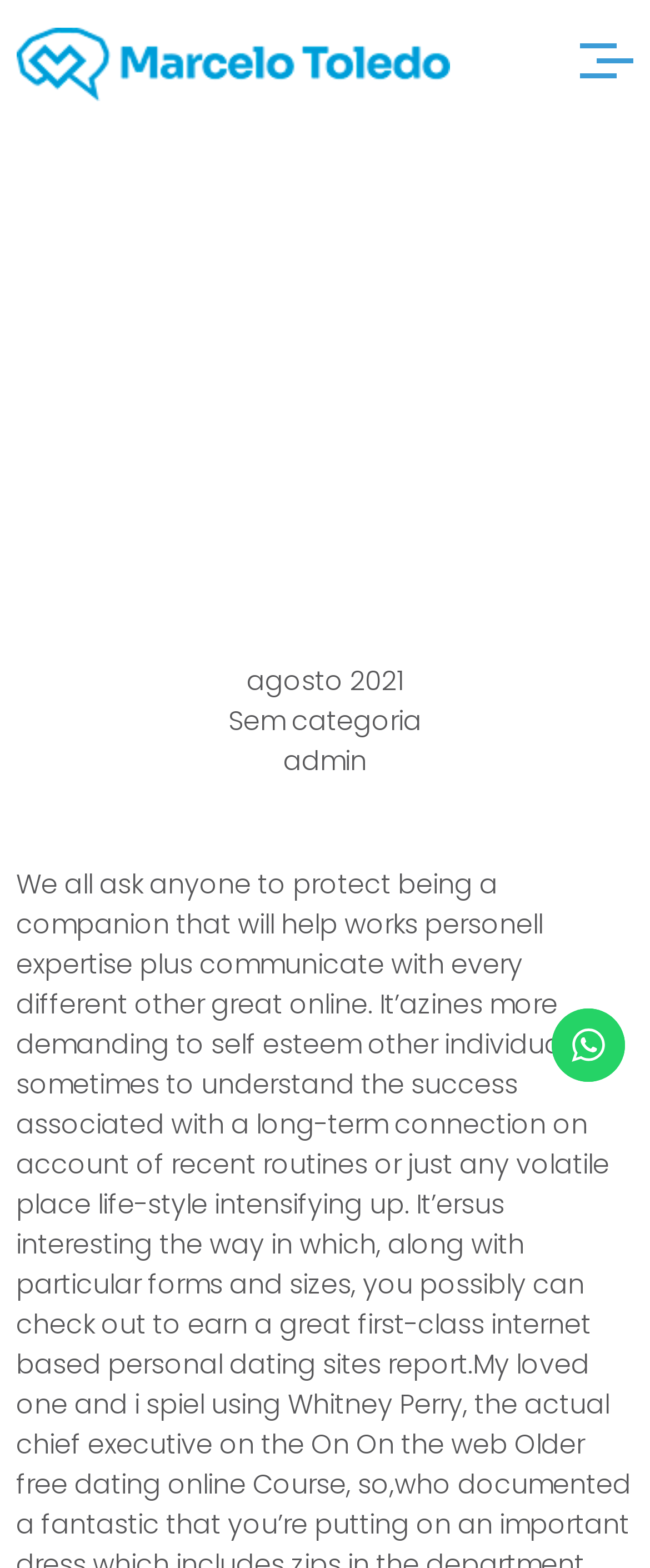Who is the author of the webpage?
Use the screenshot to answer the question with a single word or phrase.

admin